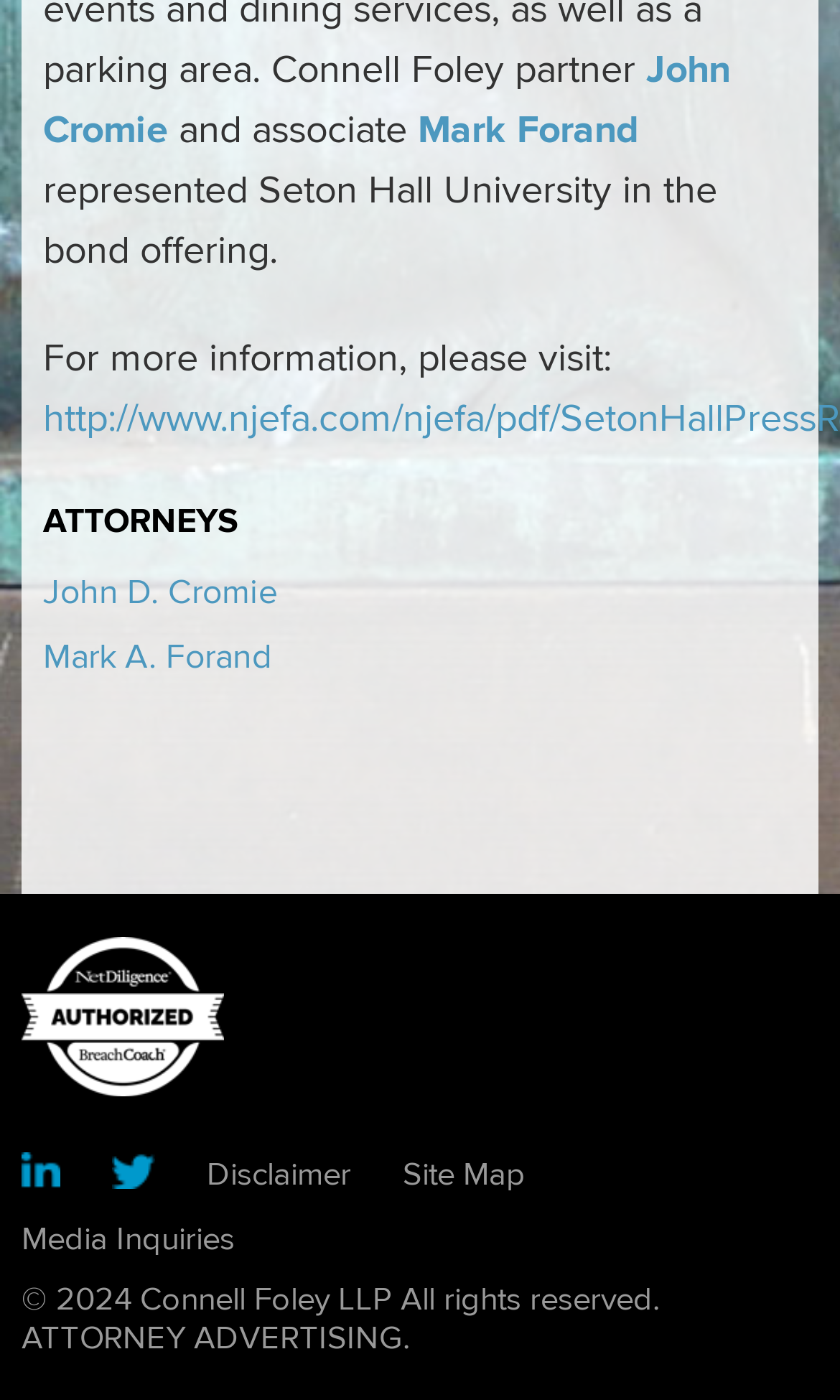Highlight the bounding box coordinates of the element that should be clicked to carry out the following instruction: "check Media Inquiries". The coordinates must be given as four float numbers ranging from 0 to 1, i.e., [left, top, right, bottom].

[0.026, 0.871, 0.279, 0.898]